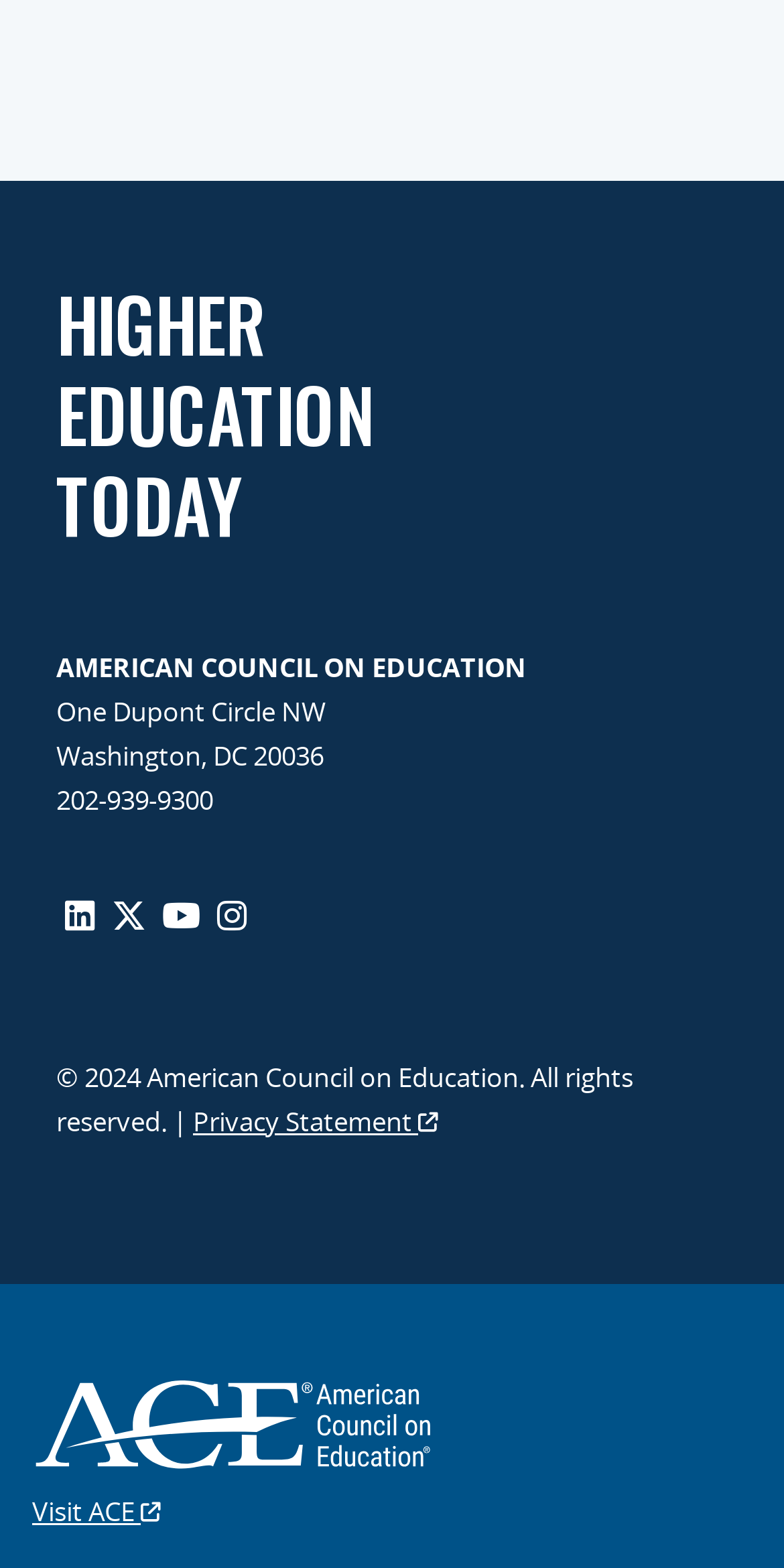Locate the bounding box of the UI element described in the following text: "aria-label="Instagram" title="Instagram"".

[0.277, 0.569, 0.315, 0.599]